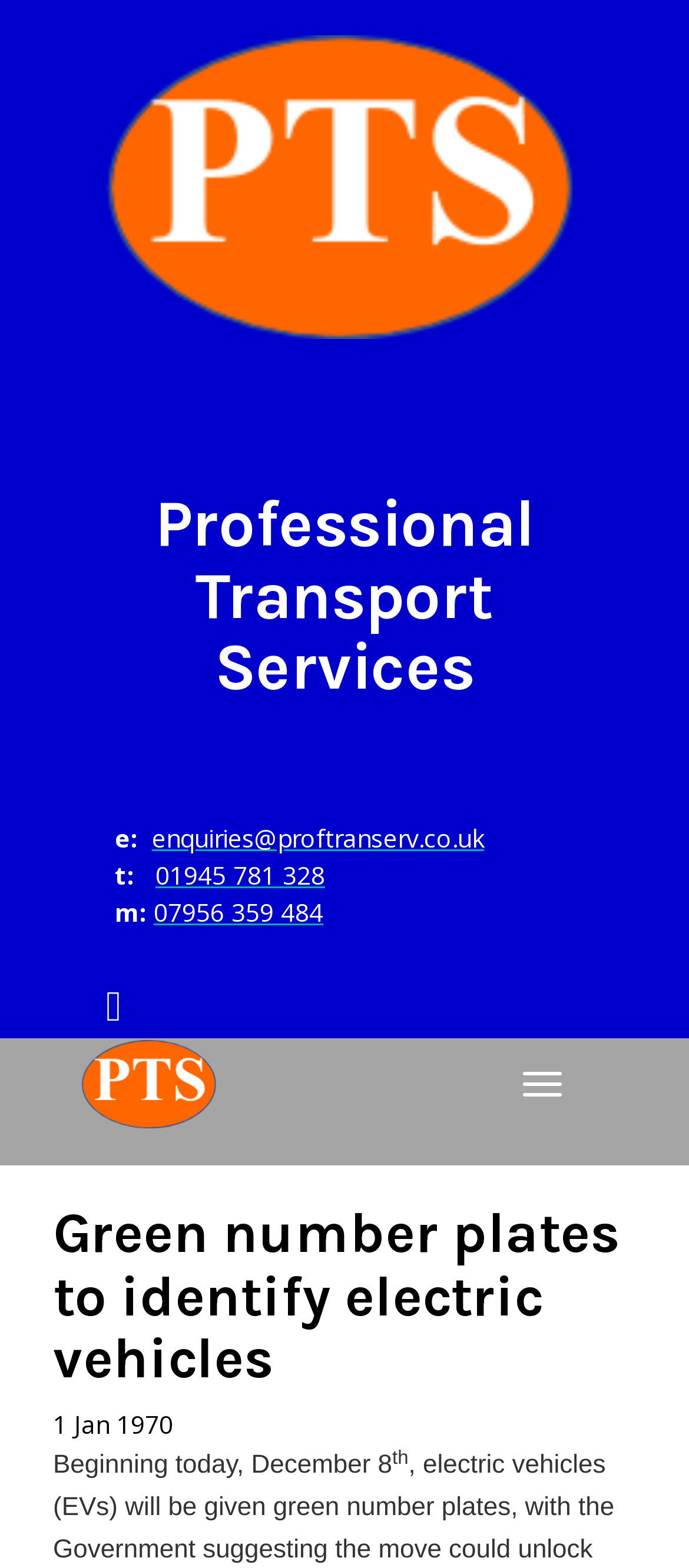What is the date mentioned in the article?
We need a detailed and exhaustive answer to the question. Please elaborate.

I found the date by looking at the StaticText element with the text content 'Beginning today, December 8'. This text appears to be the introduction to an article, and the date mentioned is December 8.